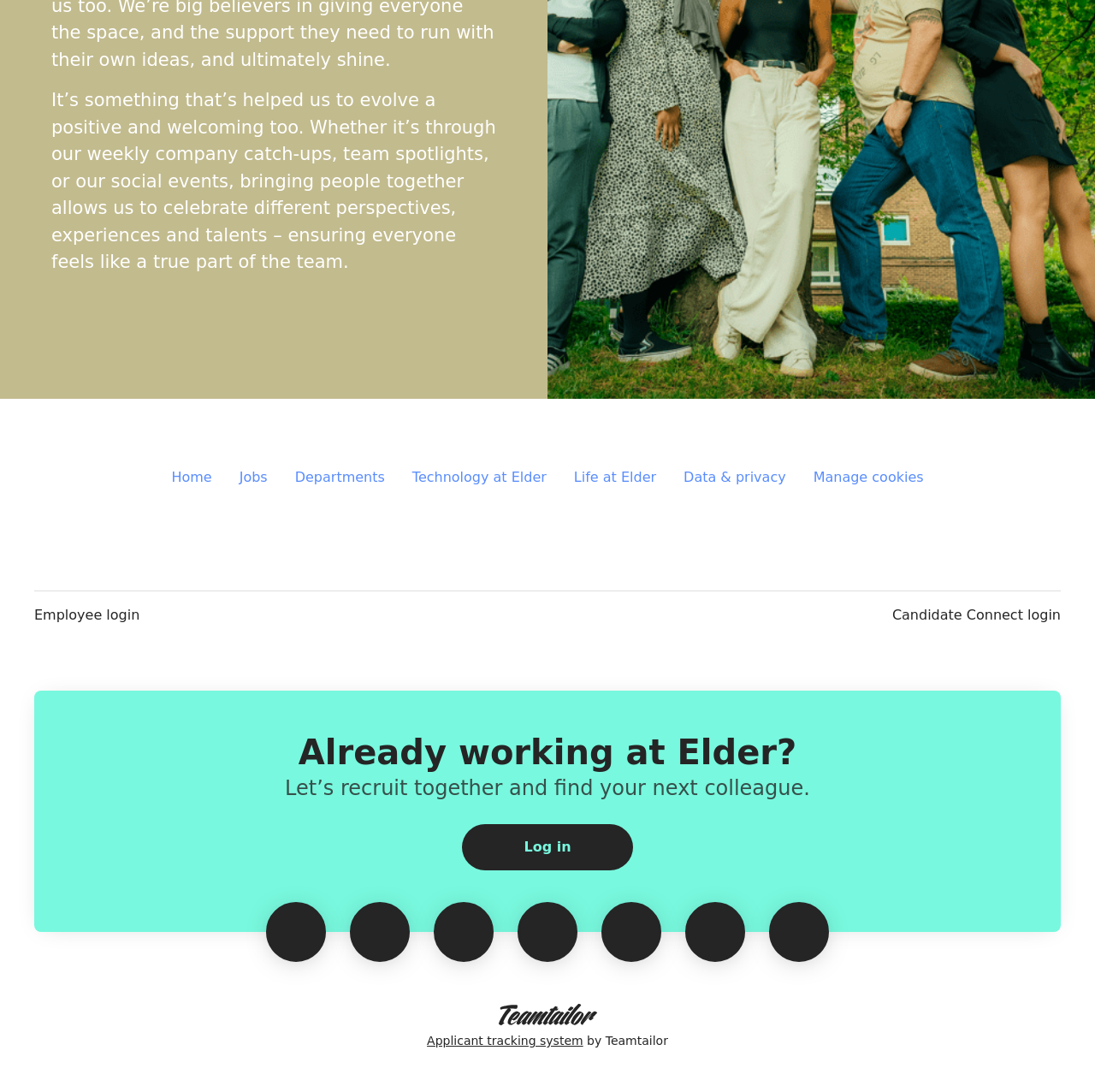Pinpoint the bounding box coordinates of the clickable area necessary to execute the following instruction: "Search". The coordinates should be given as four float numbers between 0 and 1, namely [left, top, right, bottom].

None